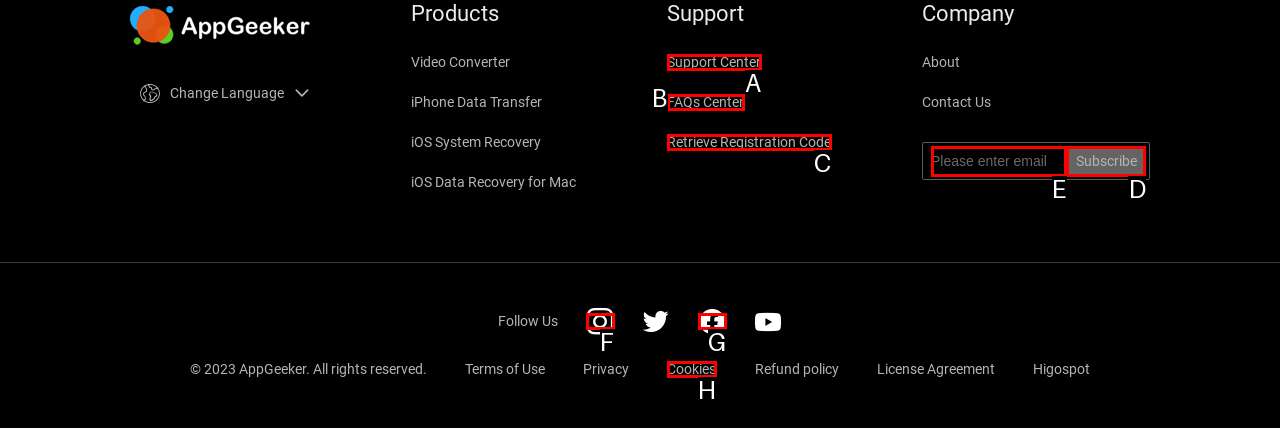Point out the specific HTML element to click to complete this task: Read the article titled 'More fallout from the Nevada standoff' Reply with the letter of the chosen option.

None